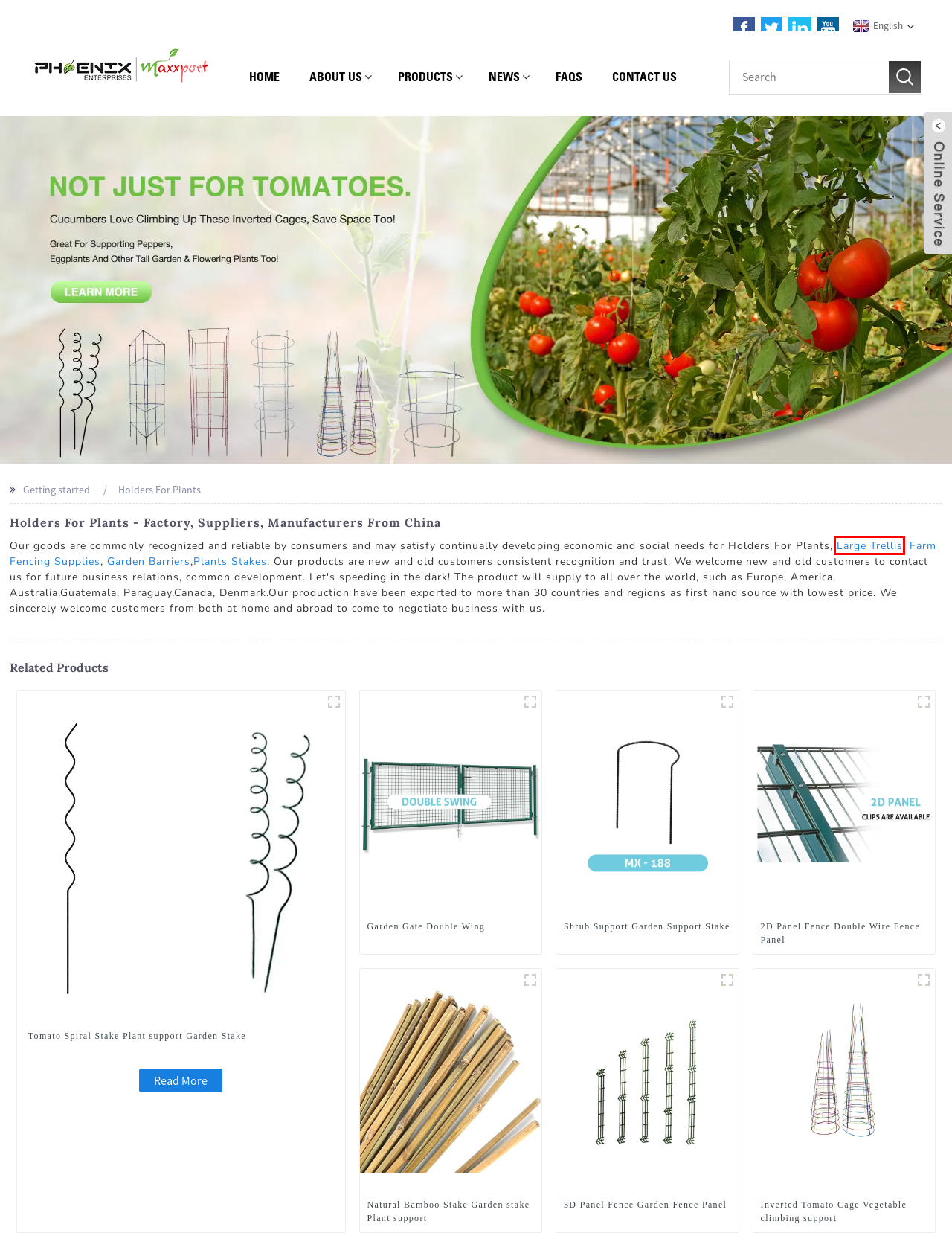Review the screenshot of a webpage which includes a red bounding box around an element. Select the description that best fits the new webpage once the element in the bounding box is clicked. Here are the candidates:
A. China Garden Gate Double Wing factory and suppliers | Phoenix
B. Products Factory, Suppliers | China Products Manufacturers
C. FAQs - Hebei Phoenix Enterprises Co., Ltd.
D. China Tomato Spiral Stake Plant support Garden Stake factory and suppliers | Phoenix
E. China Large Trellis Manufacturers and Suppliers, Factory | Phoenix
F. China Natural Bamboo Stake Garden stake Plant support factory and suppliers | Phoenix
G. Plant Support, Garden Trellis, Garden Staple - Phoenix
H. Contact Us - Hebei Phoenix Enterprises Co., Ltd.

E